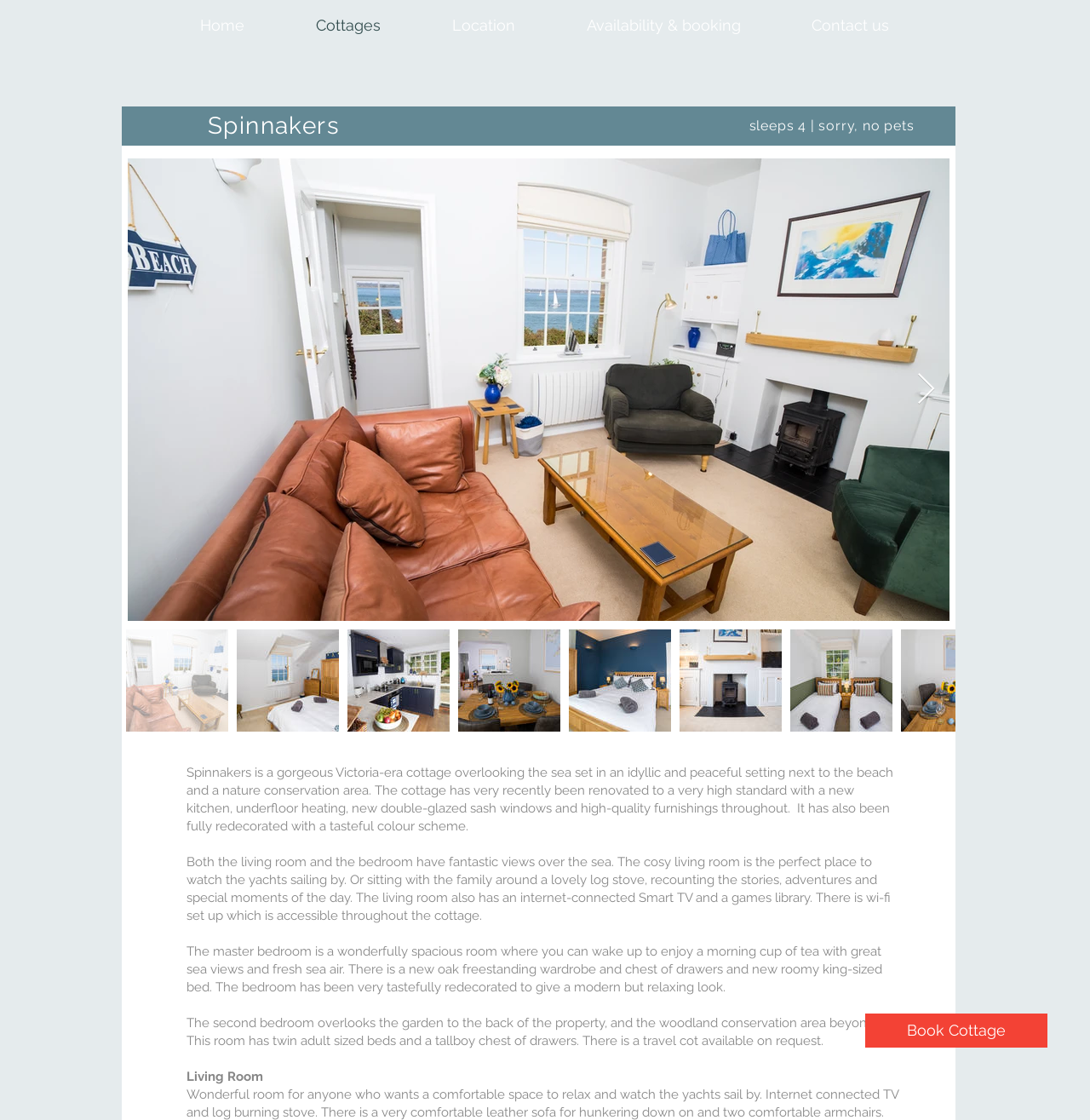What is the maximum number of people this cottage can sleep?
Based on the visual content, answer with a single word or a brief phrase.

4